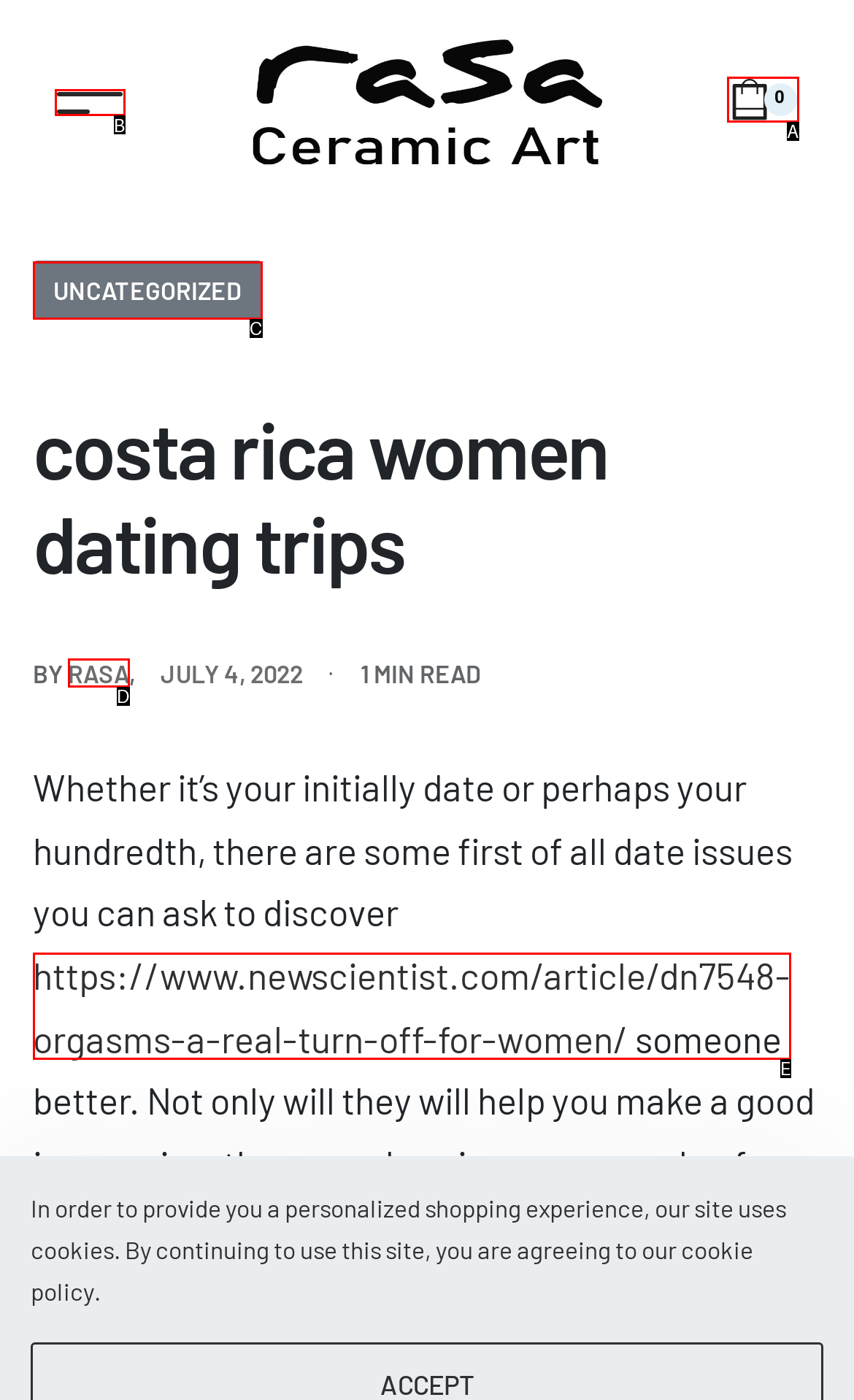From the choices provided, which HTML element best fits the description: Uncategorized? Answer with the appropriate letter.

C